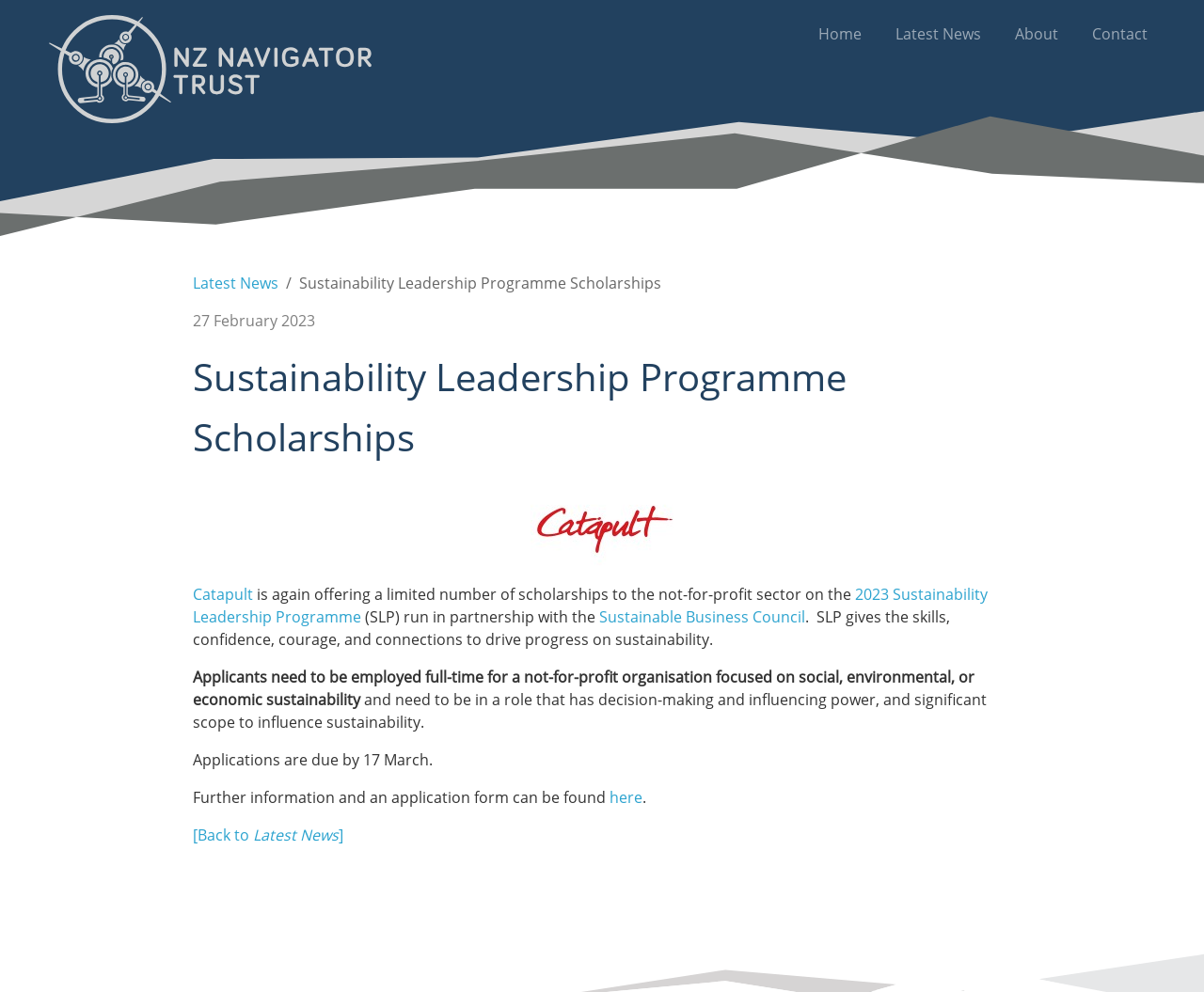Locate the bounding box coordinates of the element's region that should be clicked to carry out the following instruction: "go to About". The coordinates need to be four float numbers between 0 and 1, i.e., [left, top, right, bottom].

[0.837, 0.015, 0.885, 0.053]